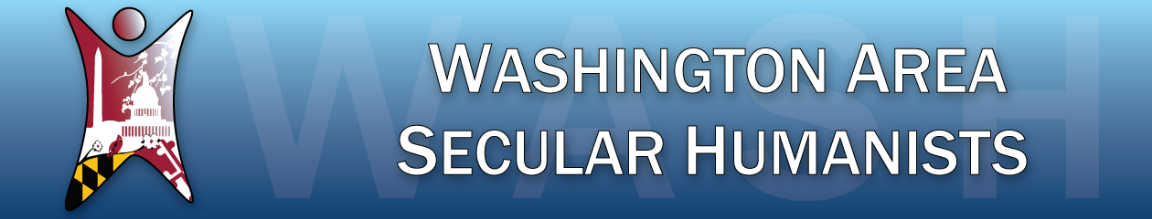Provide a one-word or short-phrase response to the question:
What is the shape of the figure in the logo?

Stylized figure with outstretched arms